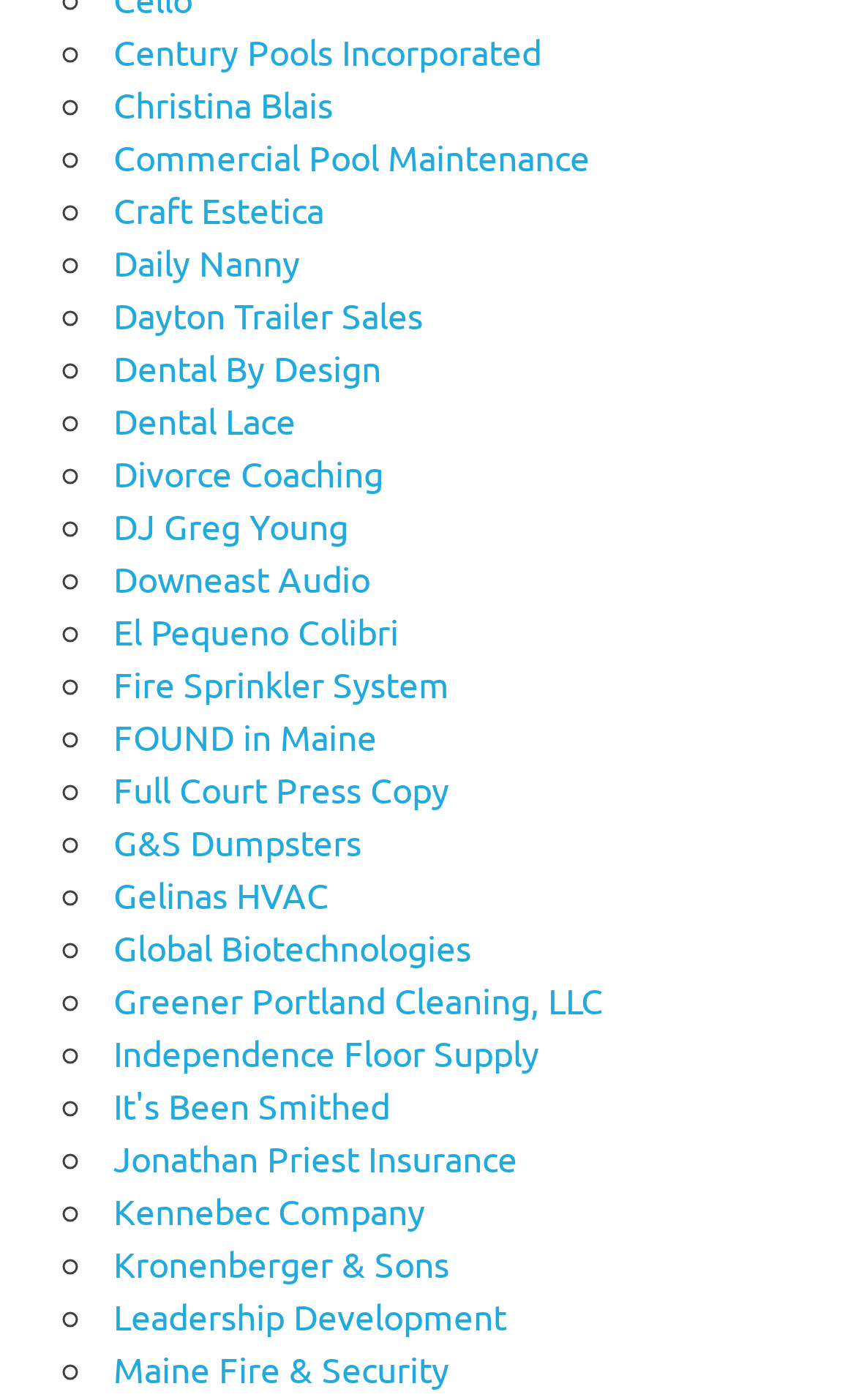Are there any list markers on the webpage?
Based on the image, answer the question with a single word or brief phrase.

Yes